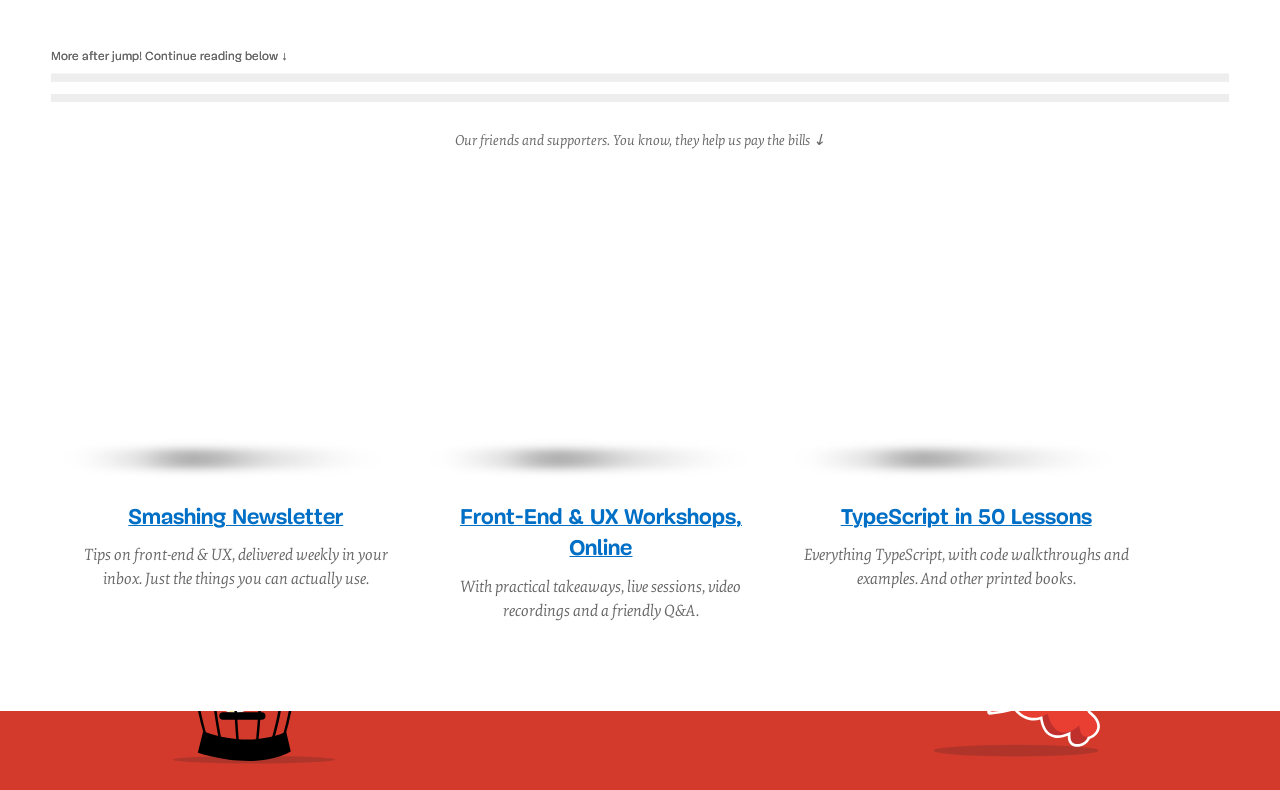What is the purpose of the 'Back to top' link?
Respond to the question with a well-detailed and thorough answer.

I found a link at the bottom of the page with the text 'Back to top', which suggests that its purpose is to allow users to quickly navigate back to the top of the webpage.